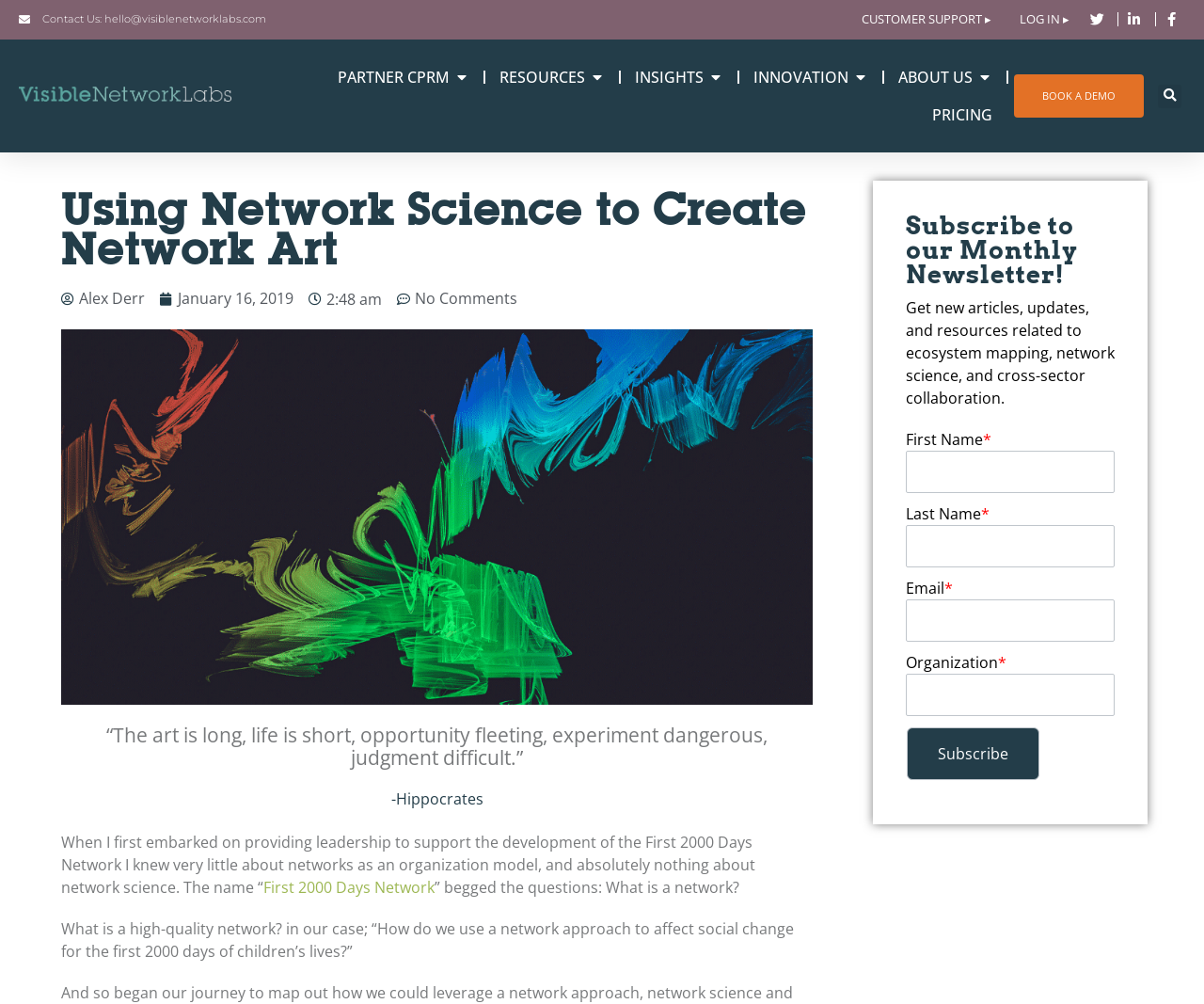Using the description "PRICING", locate and provide the bounding box of the UI element.

[0.774, 0.103, 0.824, 0.125]